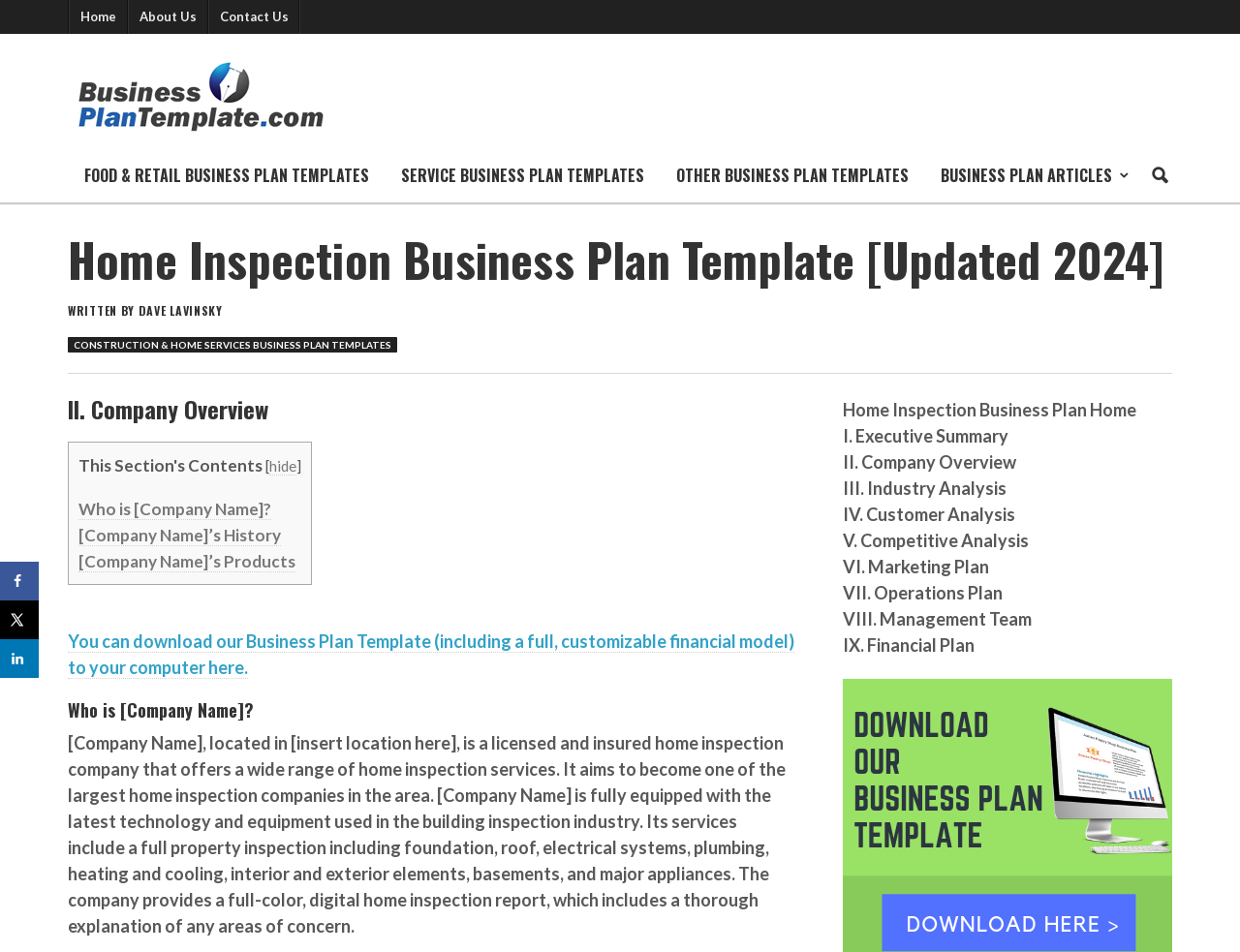How many links are there in the navigation menu?
Please analyze the image and answer the question with as much detail as possible.

The navigation menu has three links: 'Home', 'About Us', and 'Contact Us'.